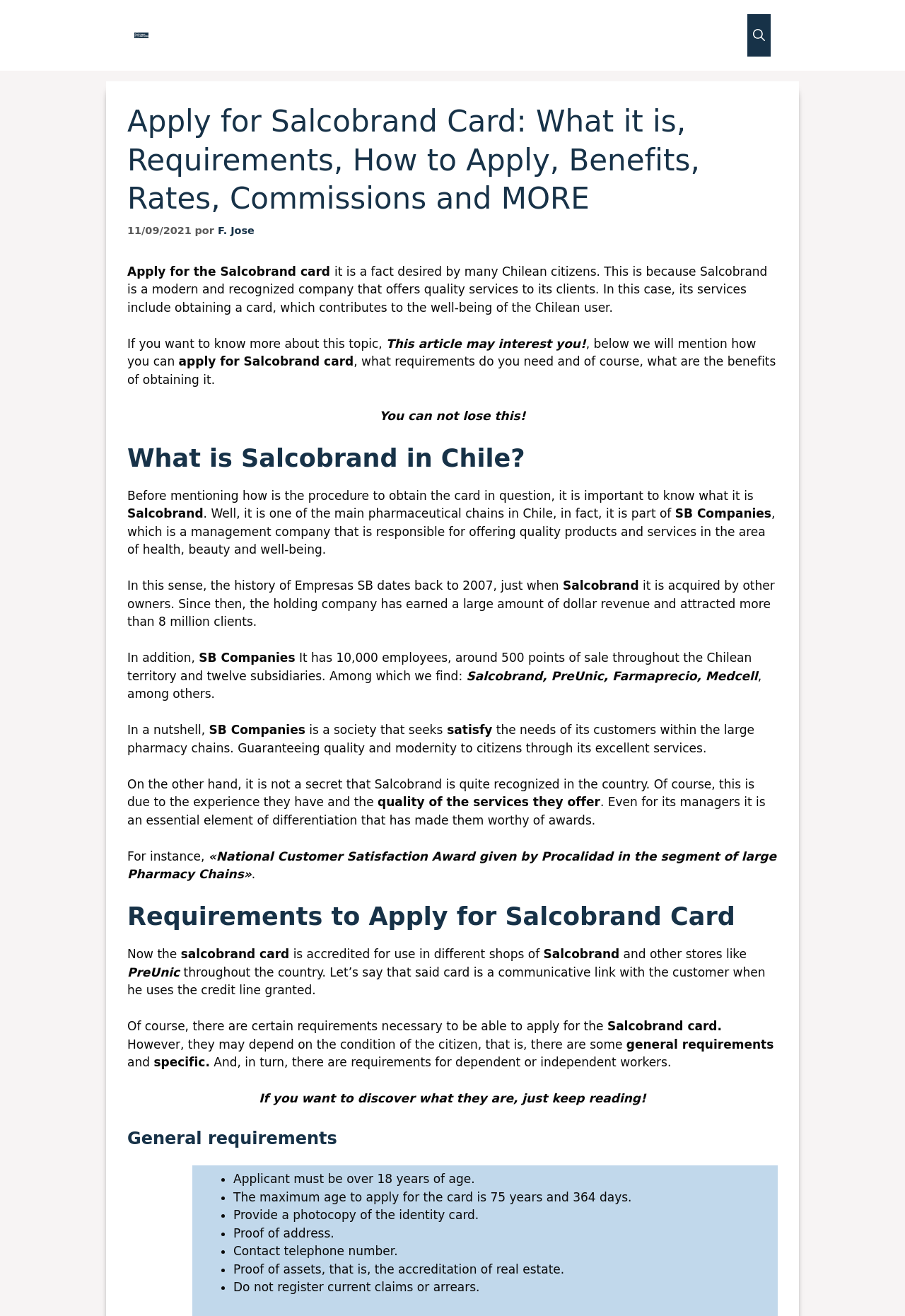Extract the bounding box coordinates of the UI element described: "alt="Smart Energy Consumer Collaborative"". Provide the coordinates in the format [left, top, right, bottom] with values ranging from 0 to 1.

None